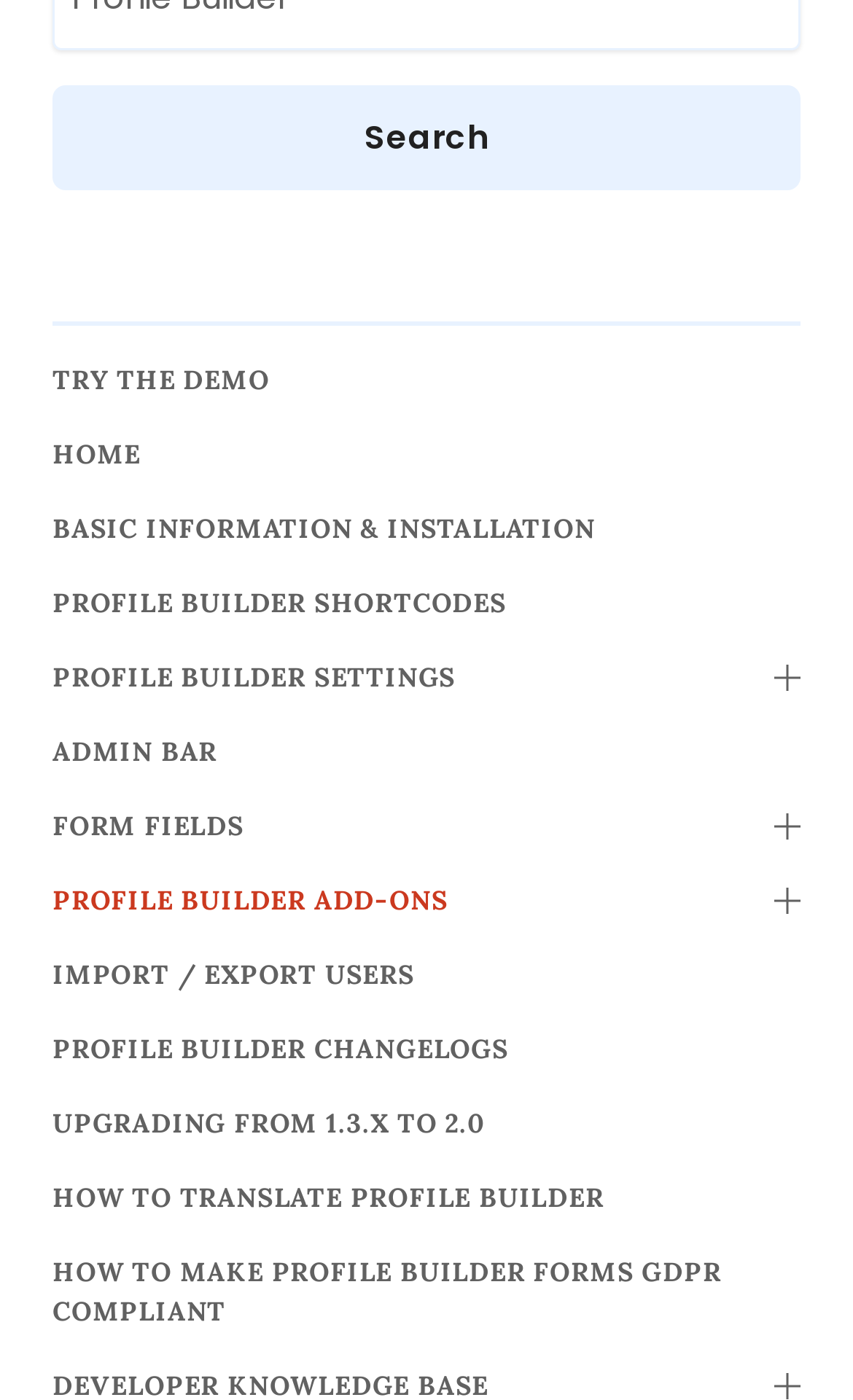Highlight the bounding box coordinates of the region I should click on to meet the following instruction: "Go to the home page".

[0.062, 0.312, 0.165, 0.335]